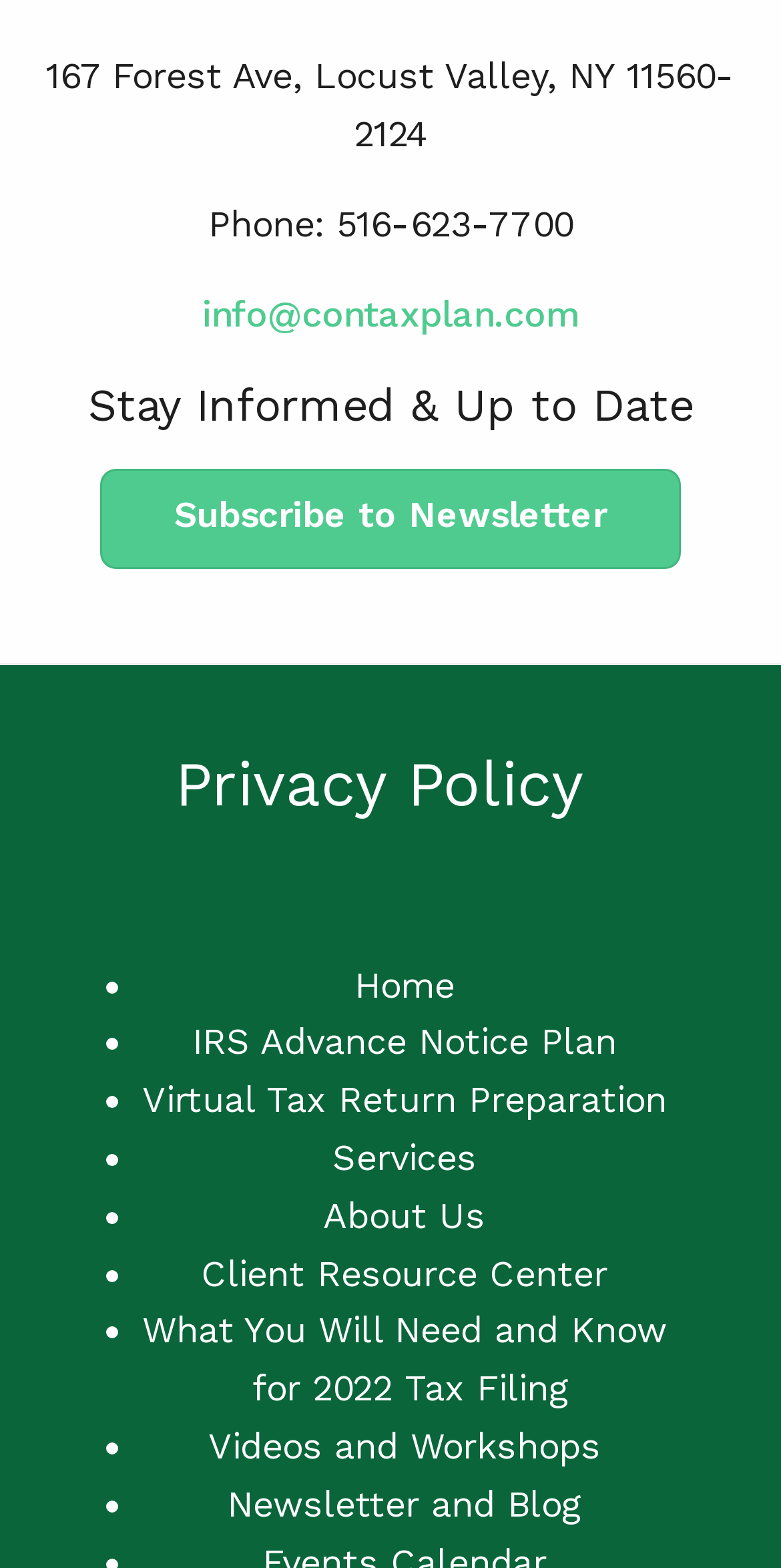Respond with a single word or phrase to the following question:
How can I contact Contax Plan?

Phone: 516-623-7700 or email: info@contaxplan.com